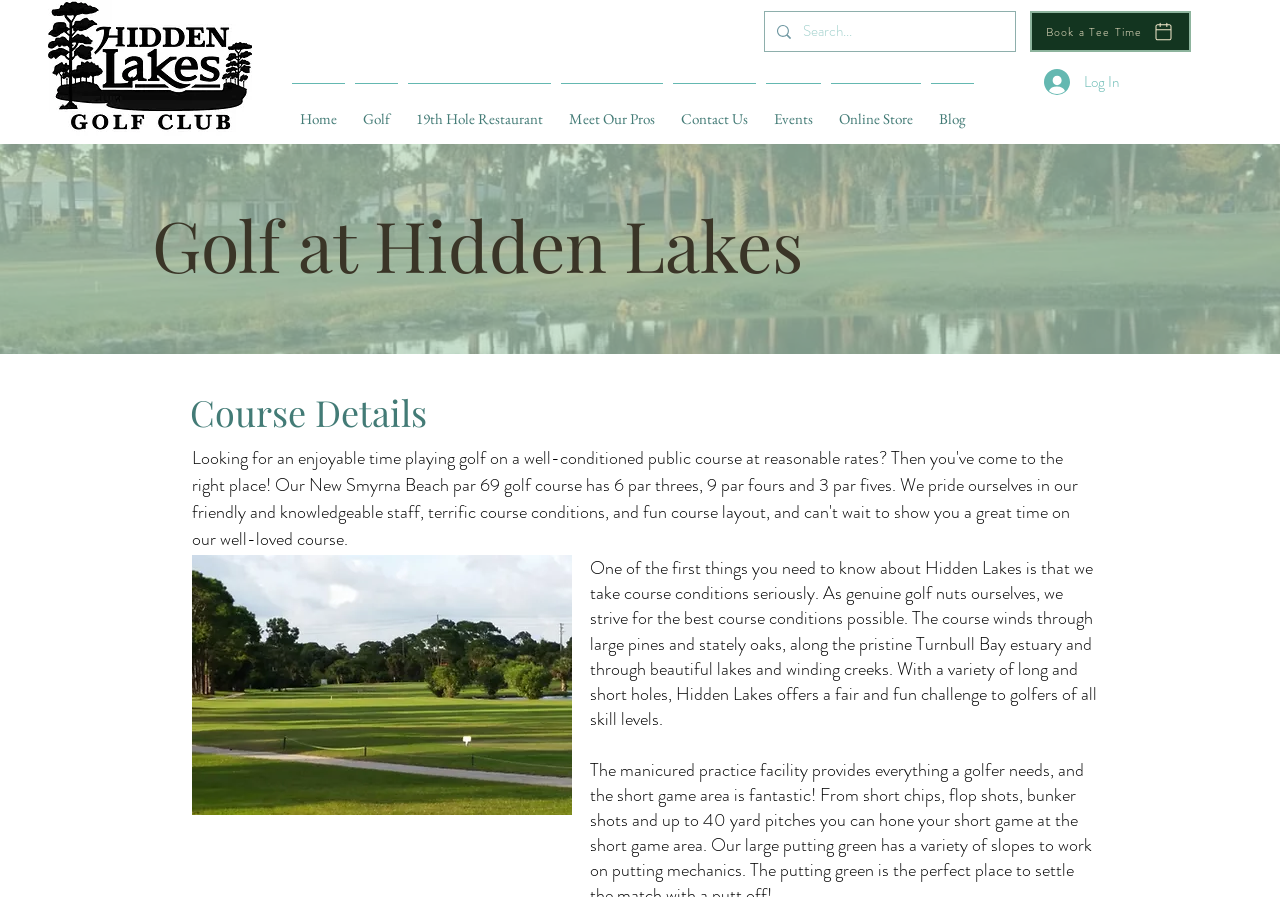Please indicate the bounding box coordinates for the clickable area to complete the following task: "Log in to the website". The coordinates should be specified as four float numbers between 0 and 1, i.e., [left, top, right, bottom].

[0.805, 0.07, 0.865, 0.113]